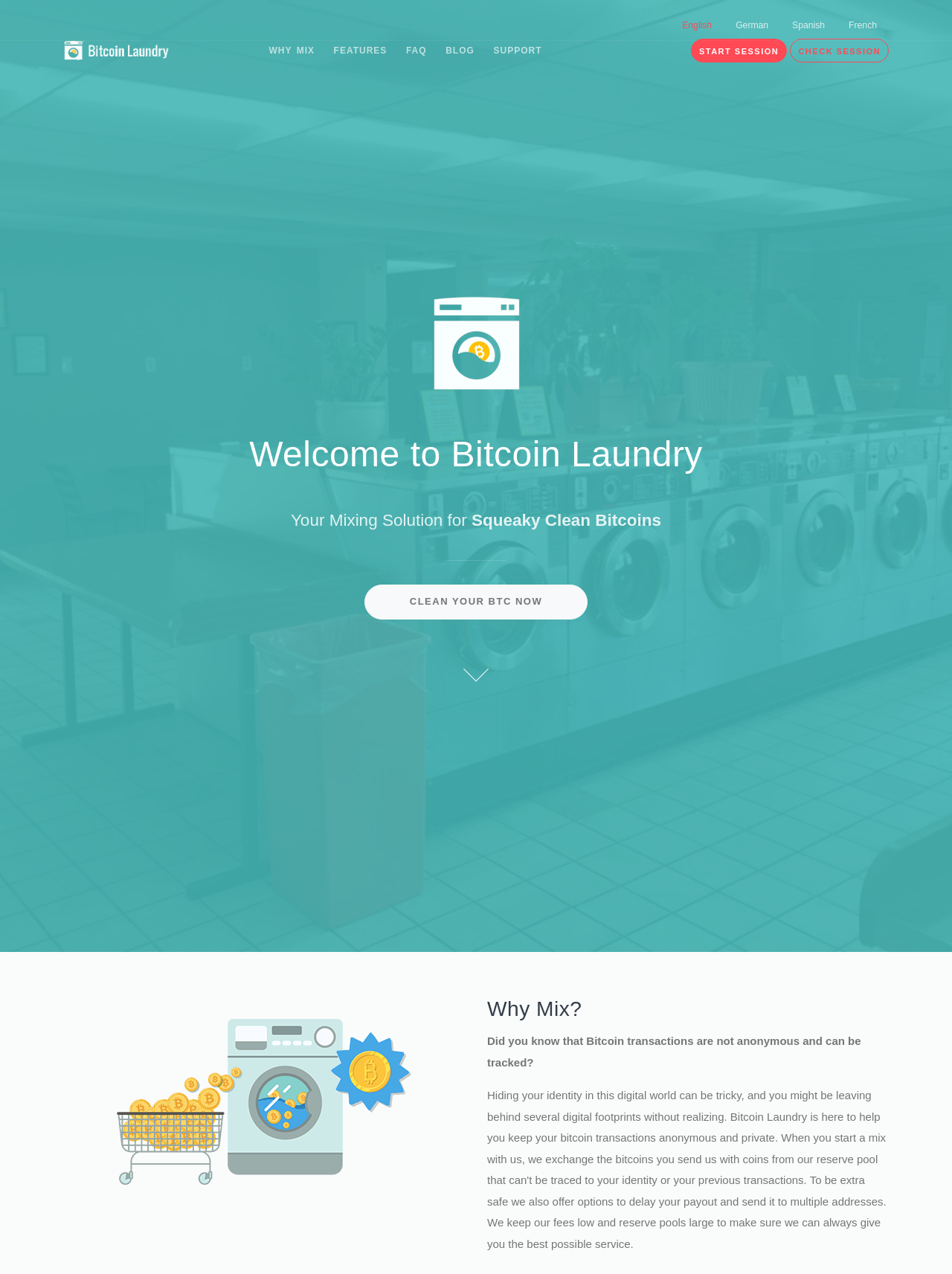Carefully examine the image and provide an in-depth answer to the question: How many main navigation links are there?

I counted the number of main navigation links at the top of the page, which are WHY MIX, FEATURES, FAQ, BLOG, SUPPORT, and START SESSION, so there are 6 main navigation links.